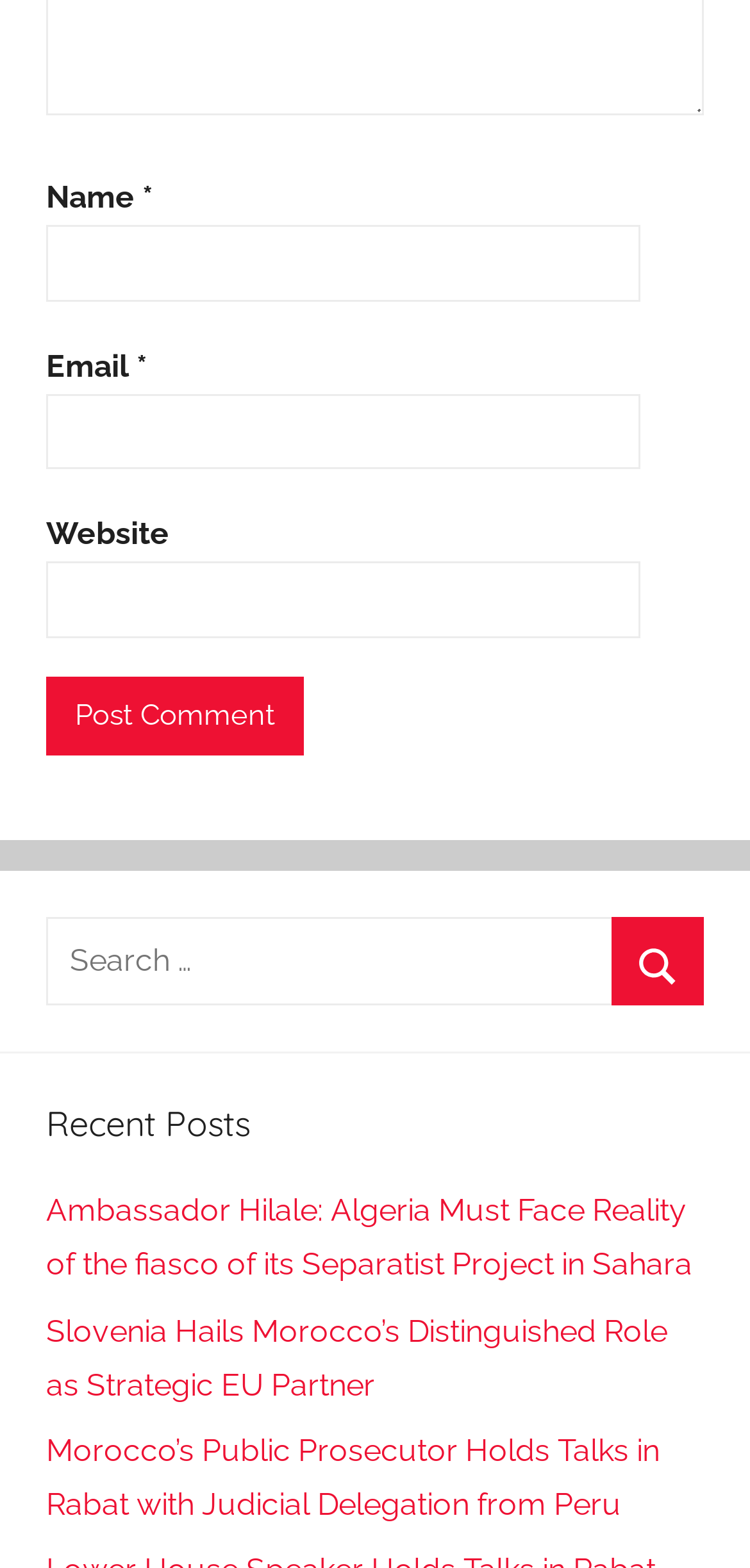Based on the image, please respond to the question with as much detail as possible:
What is the purpose of the textbox labeled 'Name'?

The textbox labeled 'Name' is required and has an asterisk symbol, indicating that it is a mandatory field. Its purpose is to input the user's name, likely for commenting or posting purposes.